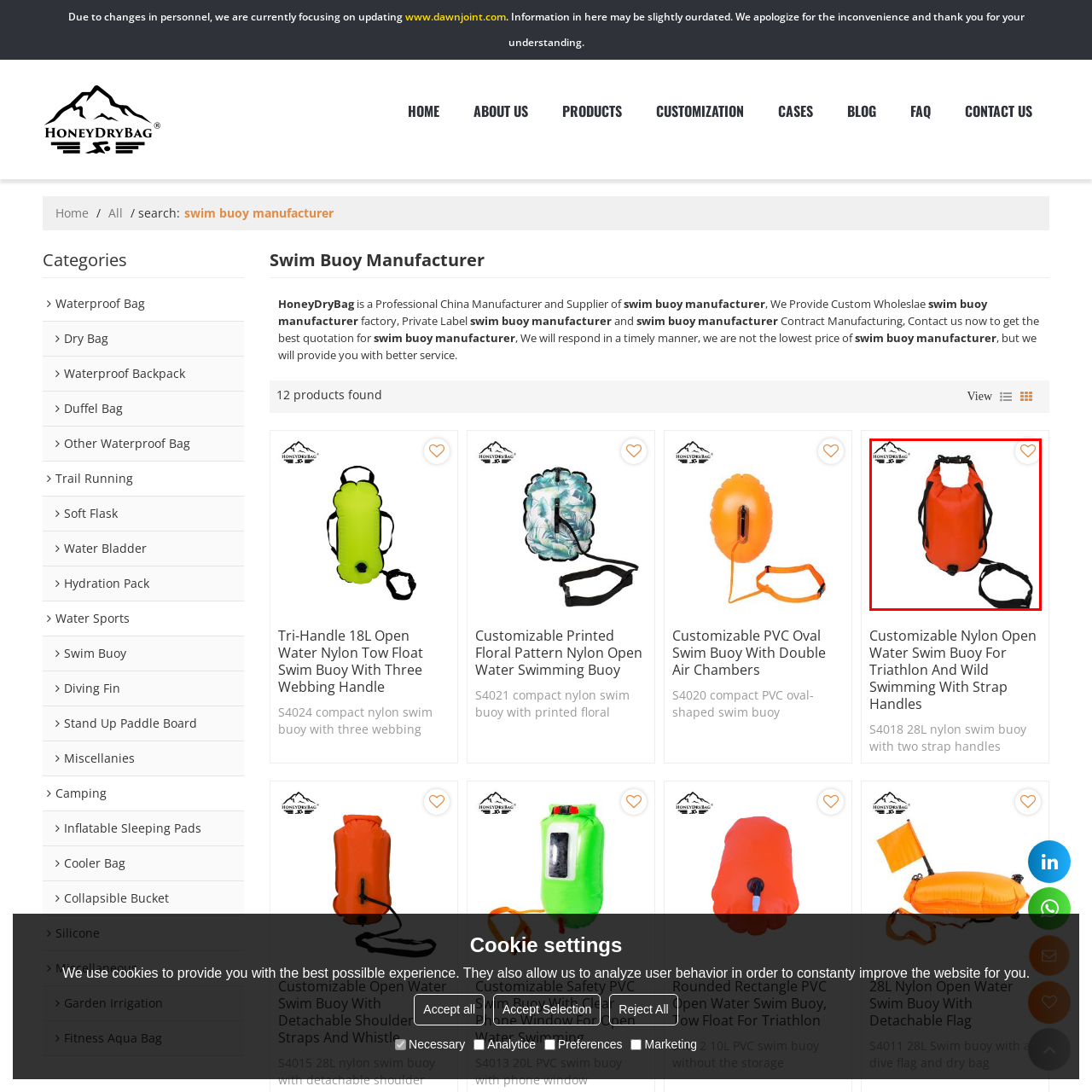Look at the area highlighted in the red box, What type of swimmers is this buoy ideal for? Please provide an answer in a single word or phrase.

Recreational and competitive